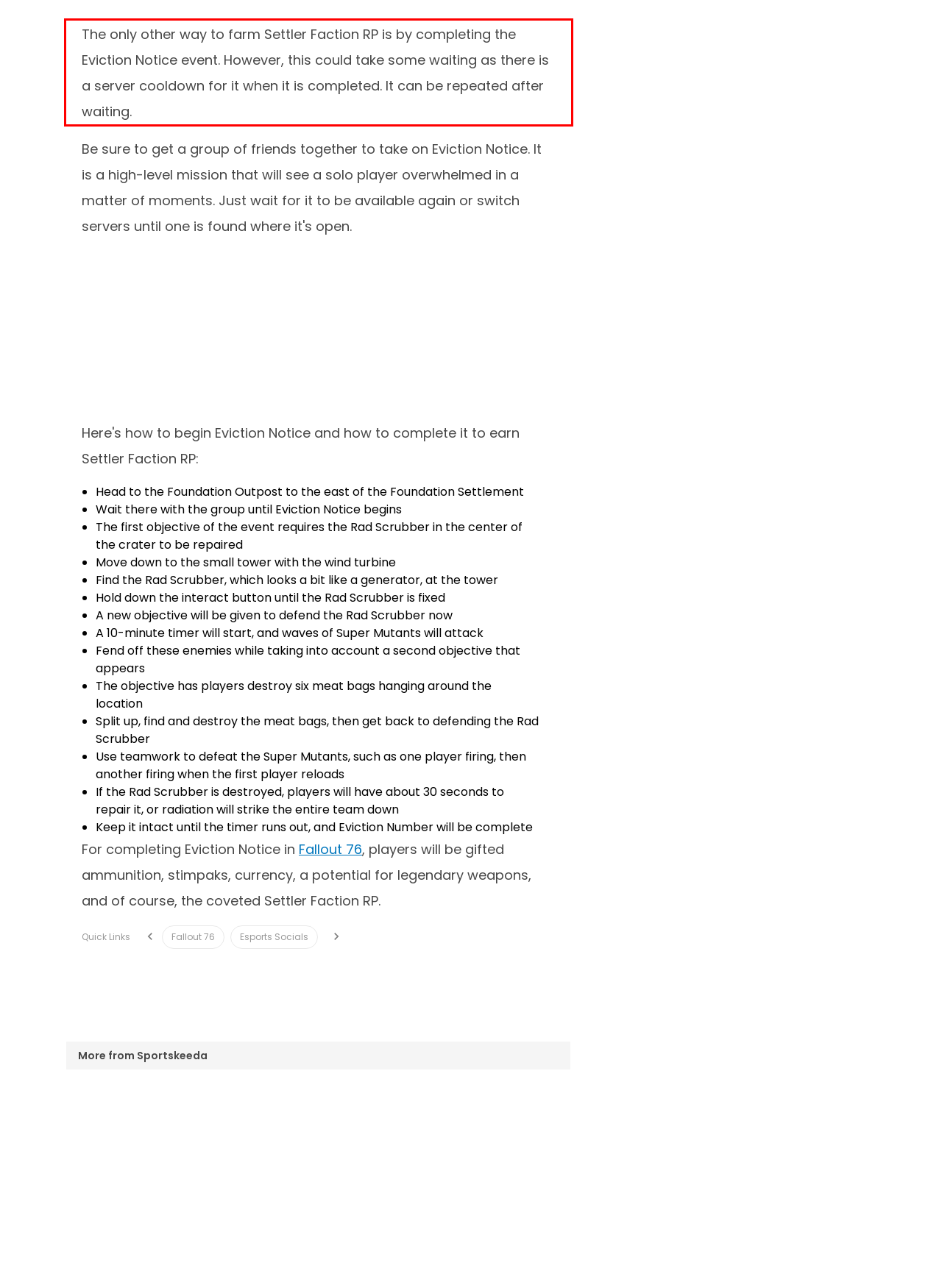You are provided with a screenshot of a webpage featuring a red rectangle bounding box. Extract the text content within this red bounding box using OCR.

The only other way to farm Settler Faction RP is by completing the Eviction Notice event. However, this could take some waiting as there is a server cooldown for it when it is completed. It can be repeated after waiting.